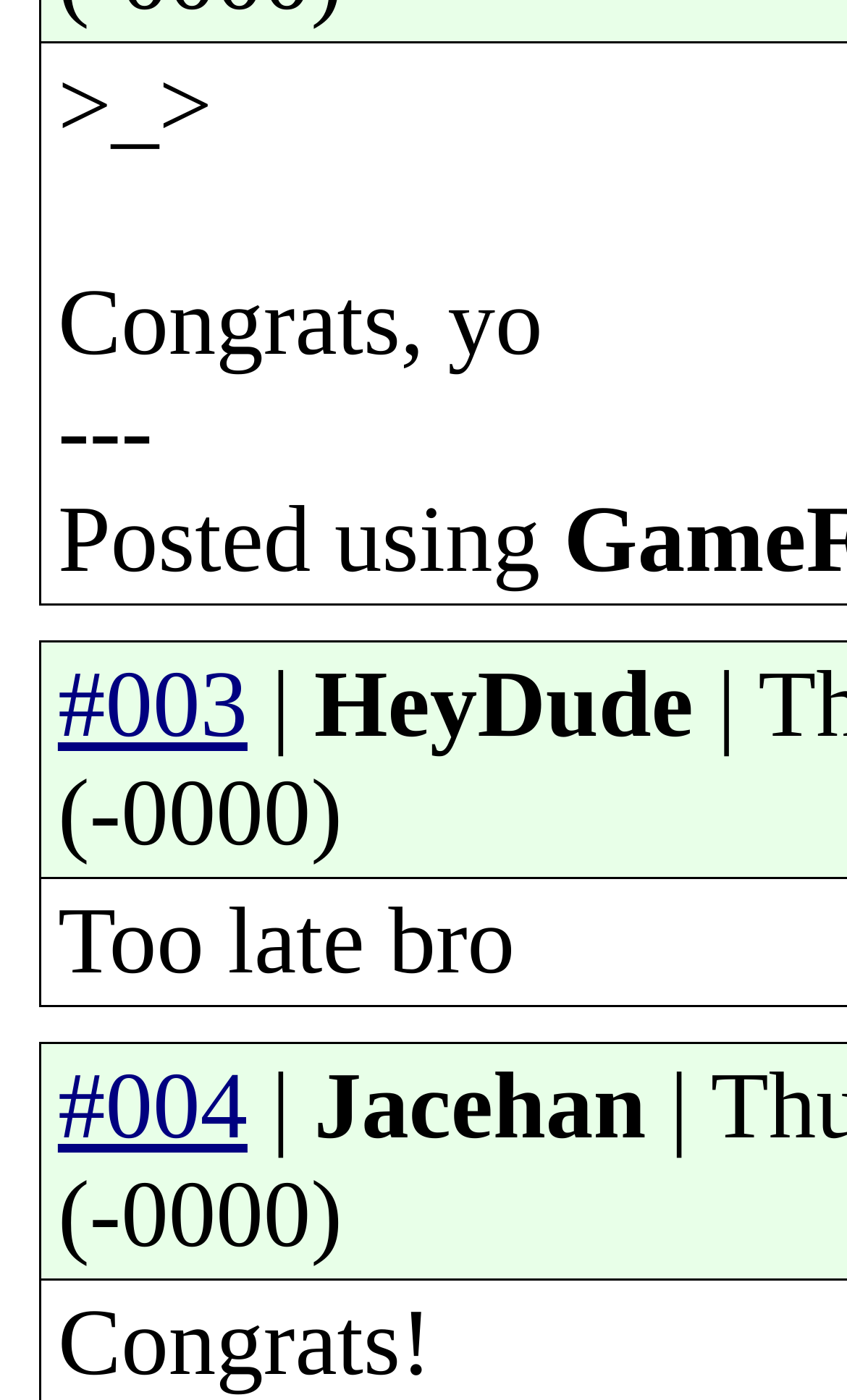How many comments are there?
Based on the image, give a one-word or short phrase answer.

5